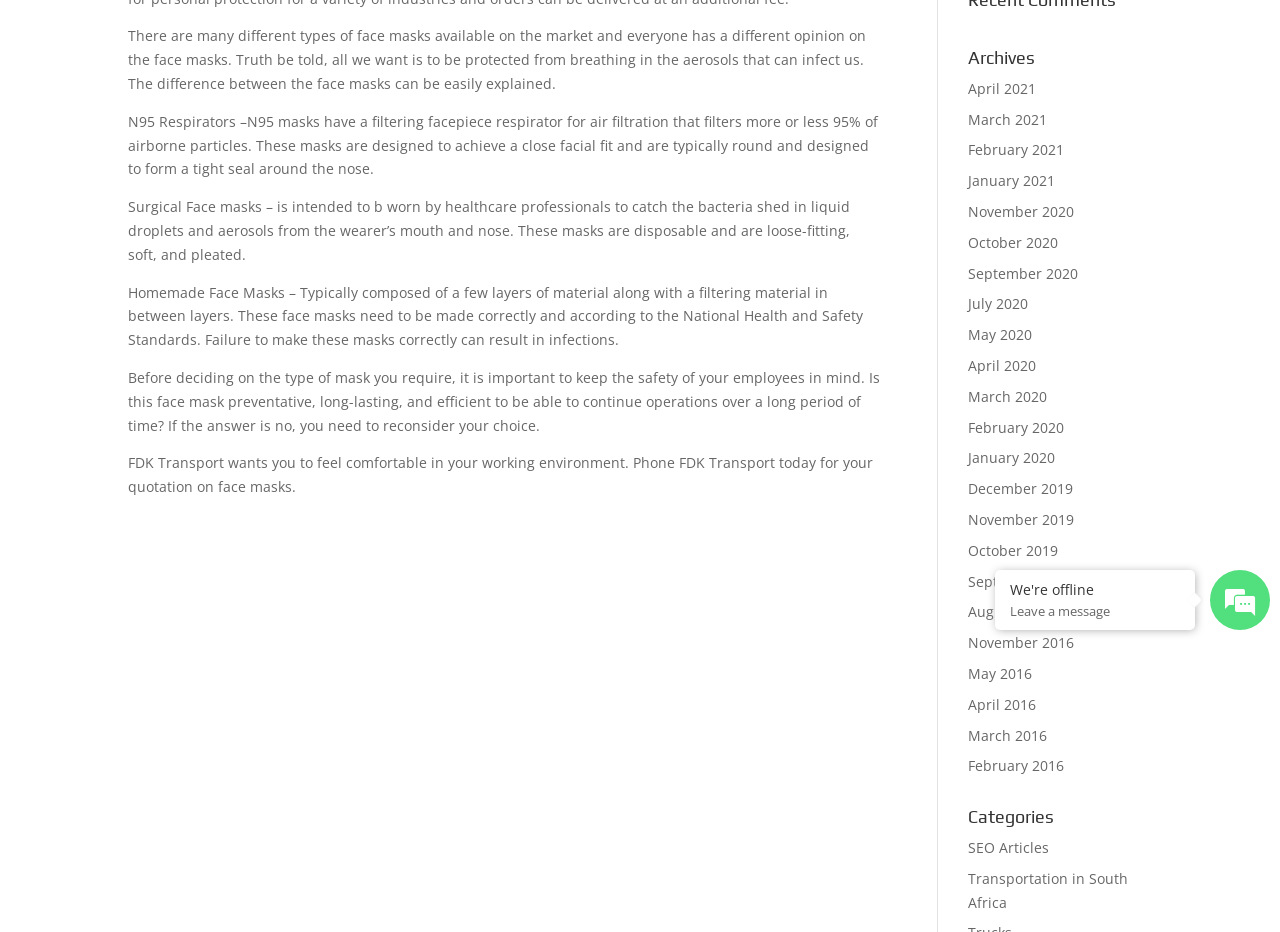Identify the bounding box of the HTML element described here: "Transportation in South Africa". Provide the coordinates as four float numbers between 0 and 1: [left, top, right, bottom].

[0.756, 0.932, 0.881, 0.978]